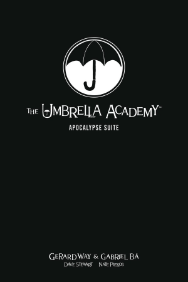Use a single word or phrase to answer the question: 
How many authors are credited on the cover?

Two